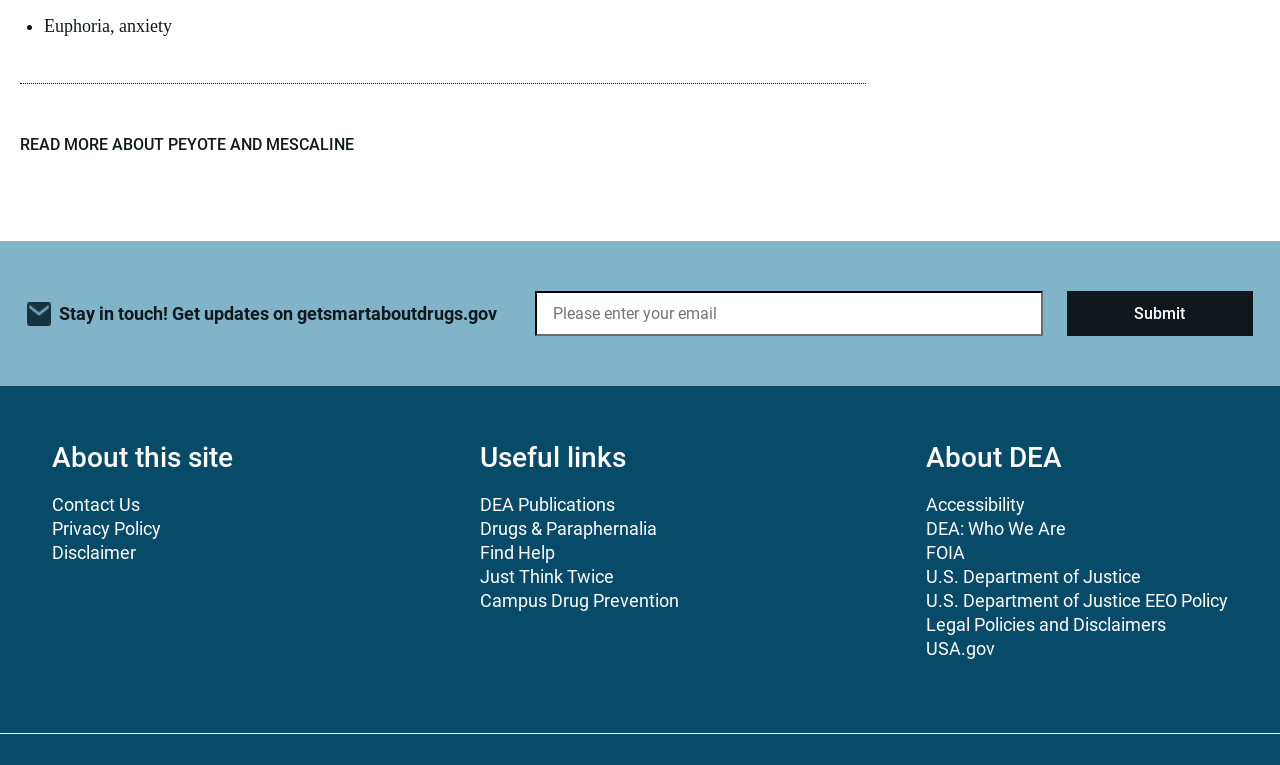What is the orientation of the separator?
Can you provide a detailed and comprehensive answer to the question?

The separator element has an orientation specified as 'horizontal', indicating that it is a horizontal separator.